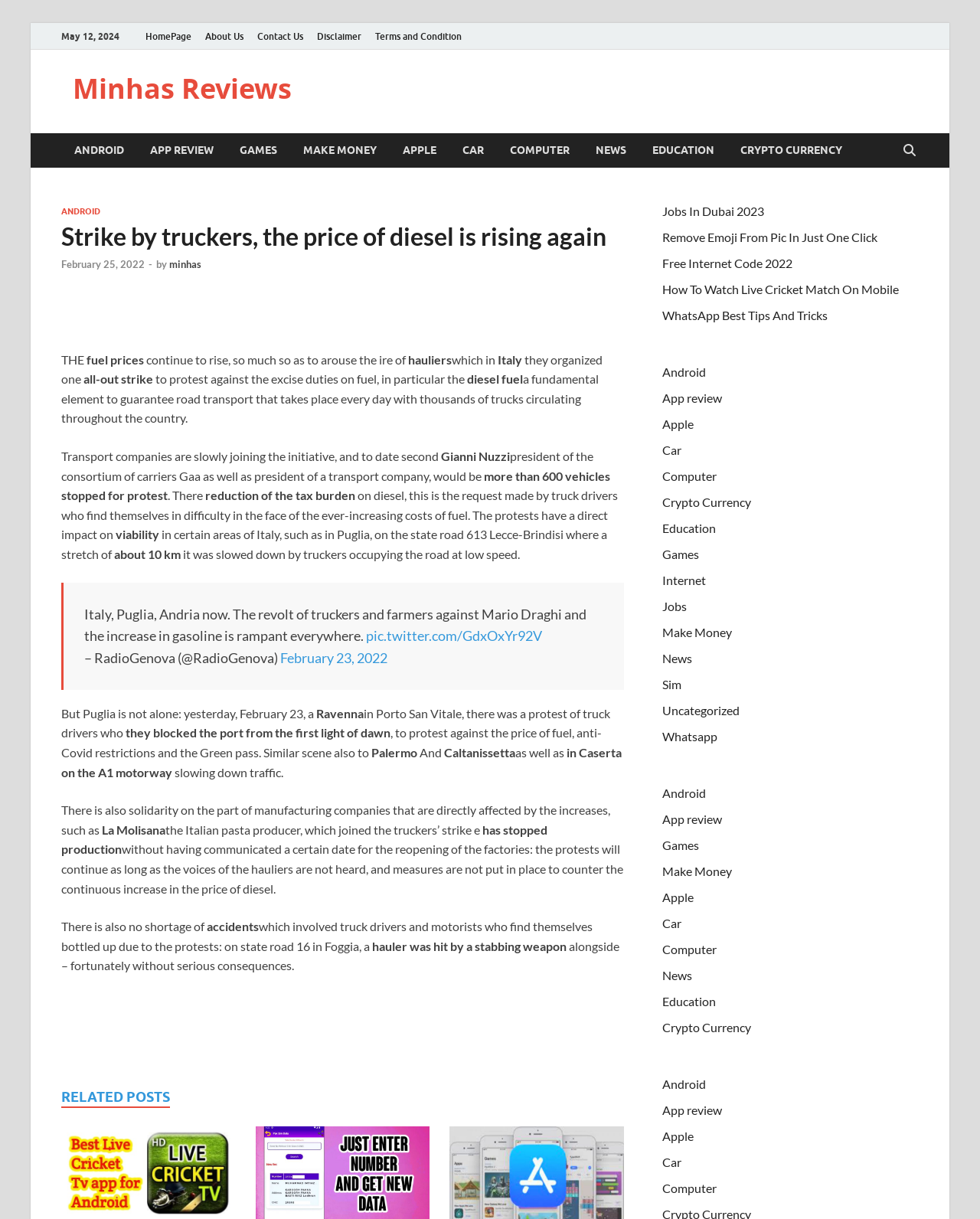Determine the bounding box coordinates for the UI element matching this description: "App review".

[0.676, 0.32, 0.737, 0.332]